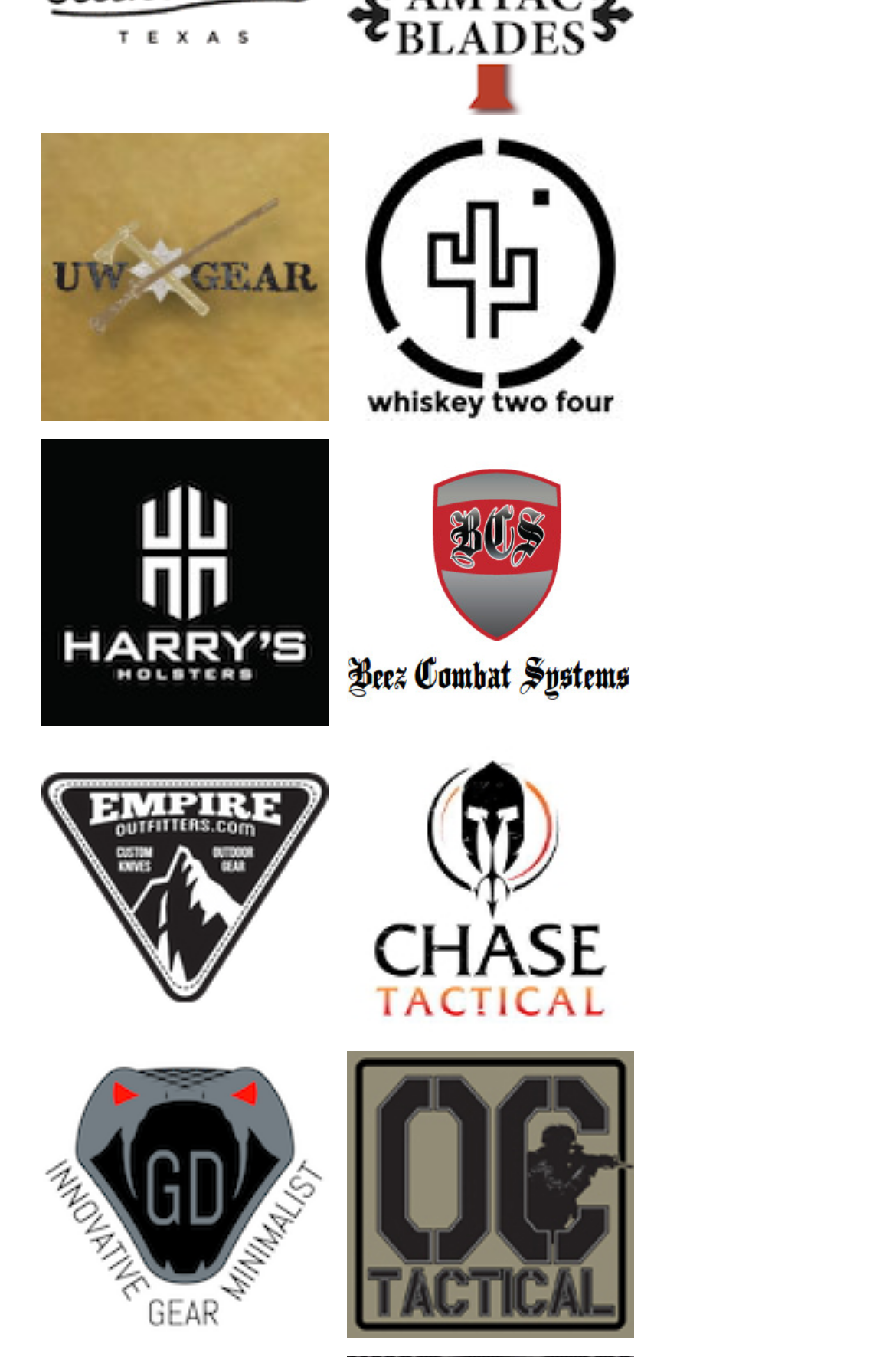Identify the bounding box coordinates for the region to click in order to carry out this instruction: "view UW Gear". Provide the coordinates using four float numbers between 0 and 1, formatted as [left, top, right, bottom].

[0.046, 0.28, 0.367, 0.305]